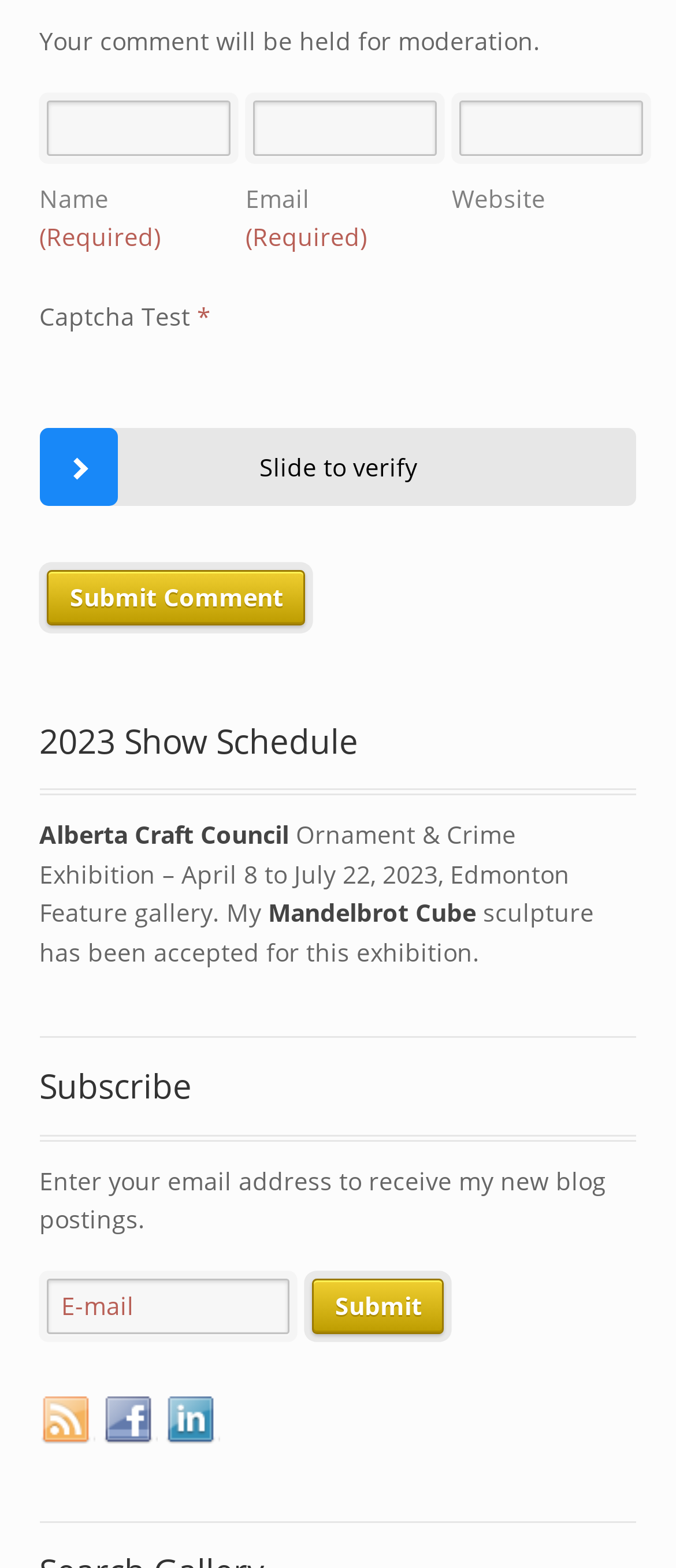What is the author's sculpture accepted for?
Please provide a single word or phrase based on the screenshot.

Exhibition